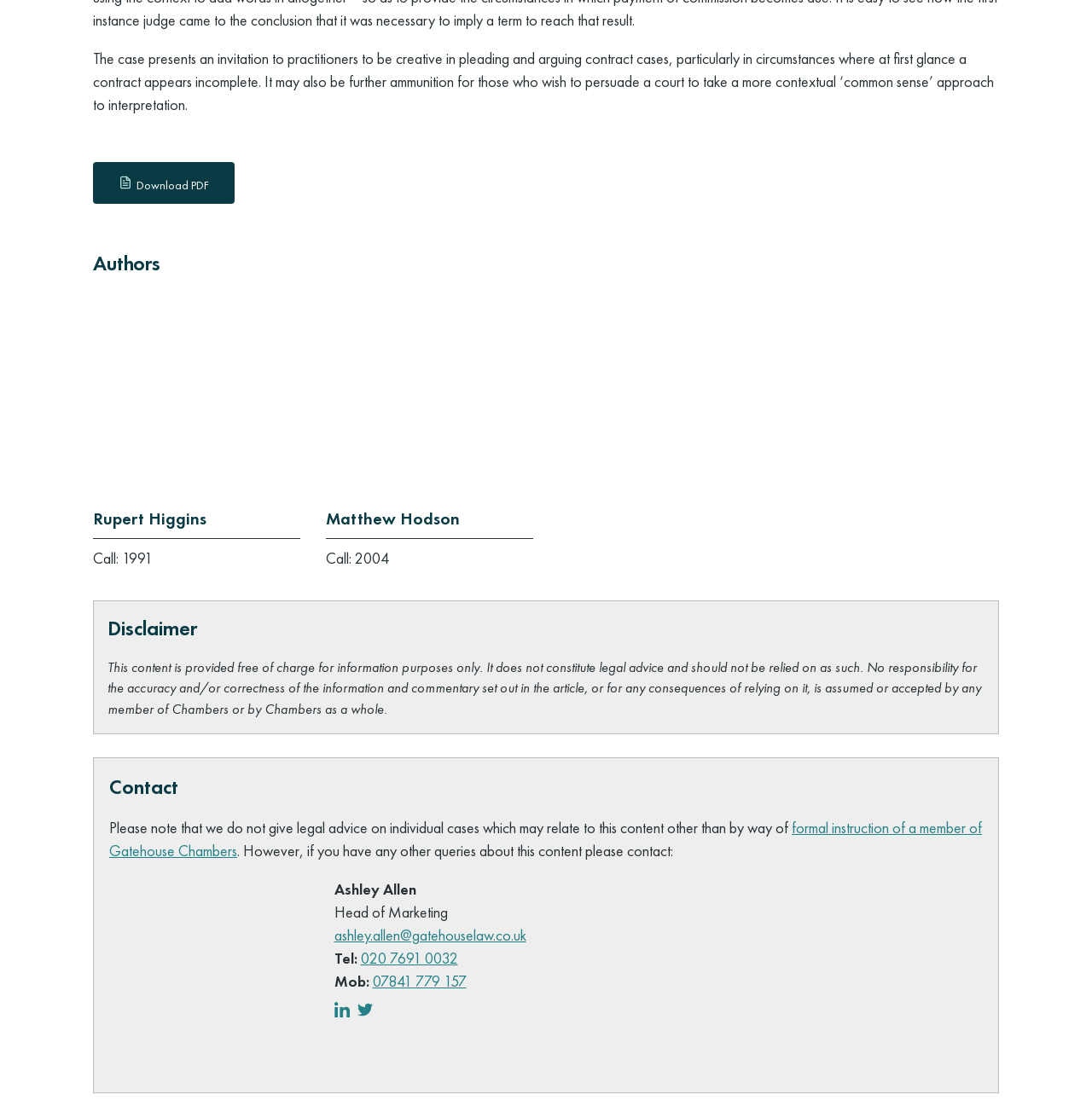Locate the bounding box coordinates of the region to be clicked to comply with the following instruction: "Contact Rupert Higgins". The coordinates must be four float numbers between 0 and 1, in the form [left, top, right, bottom].

[0.085, 0.447, 0.275, 0.474]